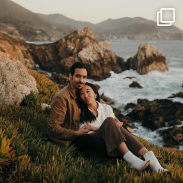Describe thoroughly the contents of the image.

In this intimate and picturesque scene, a couple enjoys a serene moment together on a grassy hillside overlooking ocean waves crashing against rocky cliffs. The man, dressed in a cozy brown jacket, sits with his arms around the woman, who leans against him affectionately. She is wearing a stylish outfit paired with white boots, adding a touch of elegance to the outdoor setting. The backdrop features a sweeping view of lush coastal hills and rugged shoreline, illuminated by the soft, golden light of sunset. This photograph captures a blend of romance and nature, highlighting their connection amidst a stunning landscape.